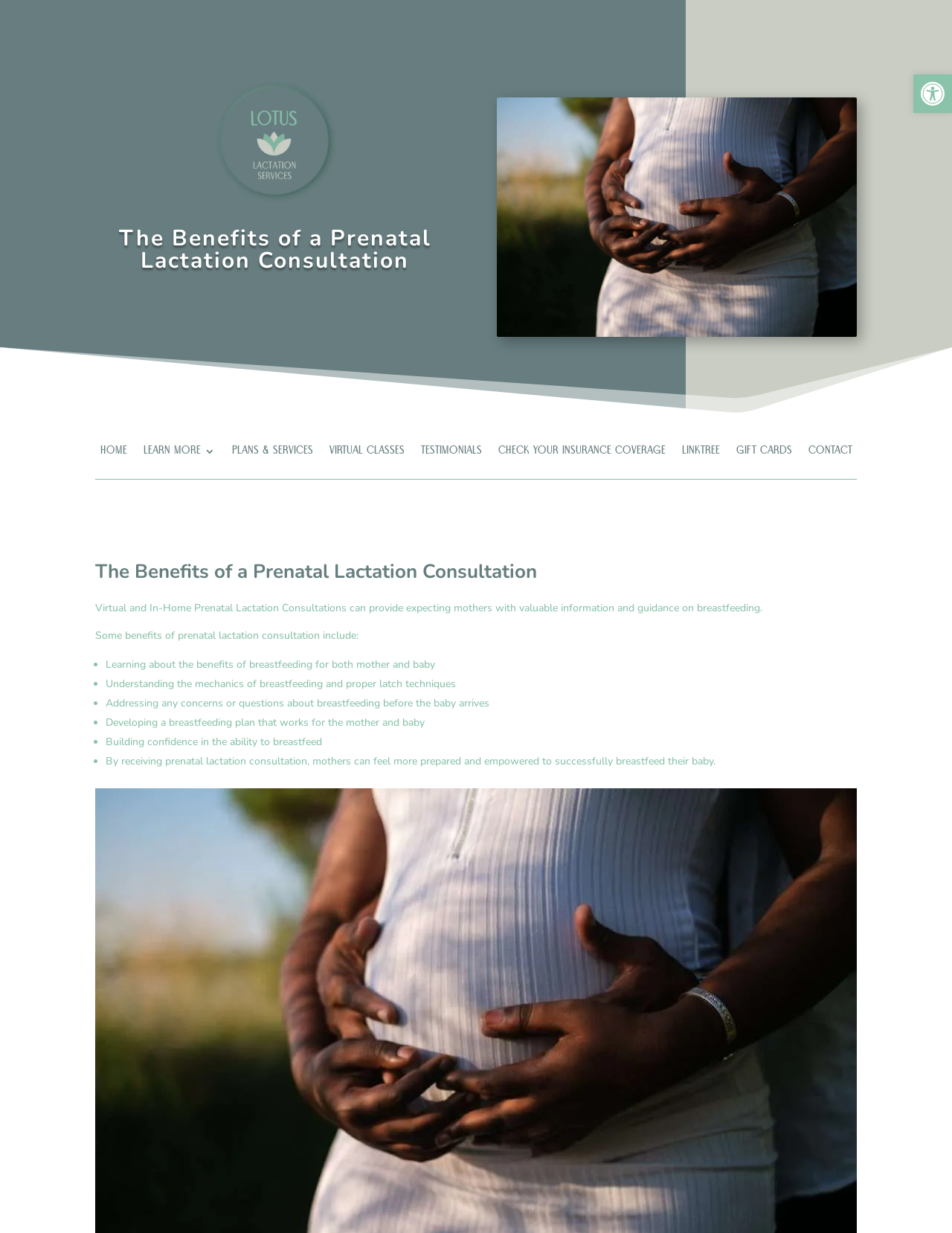Extract the bounding box of the UI element described as: "Home".

[0.105, 0.362, 0.133, 0.388]